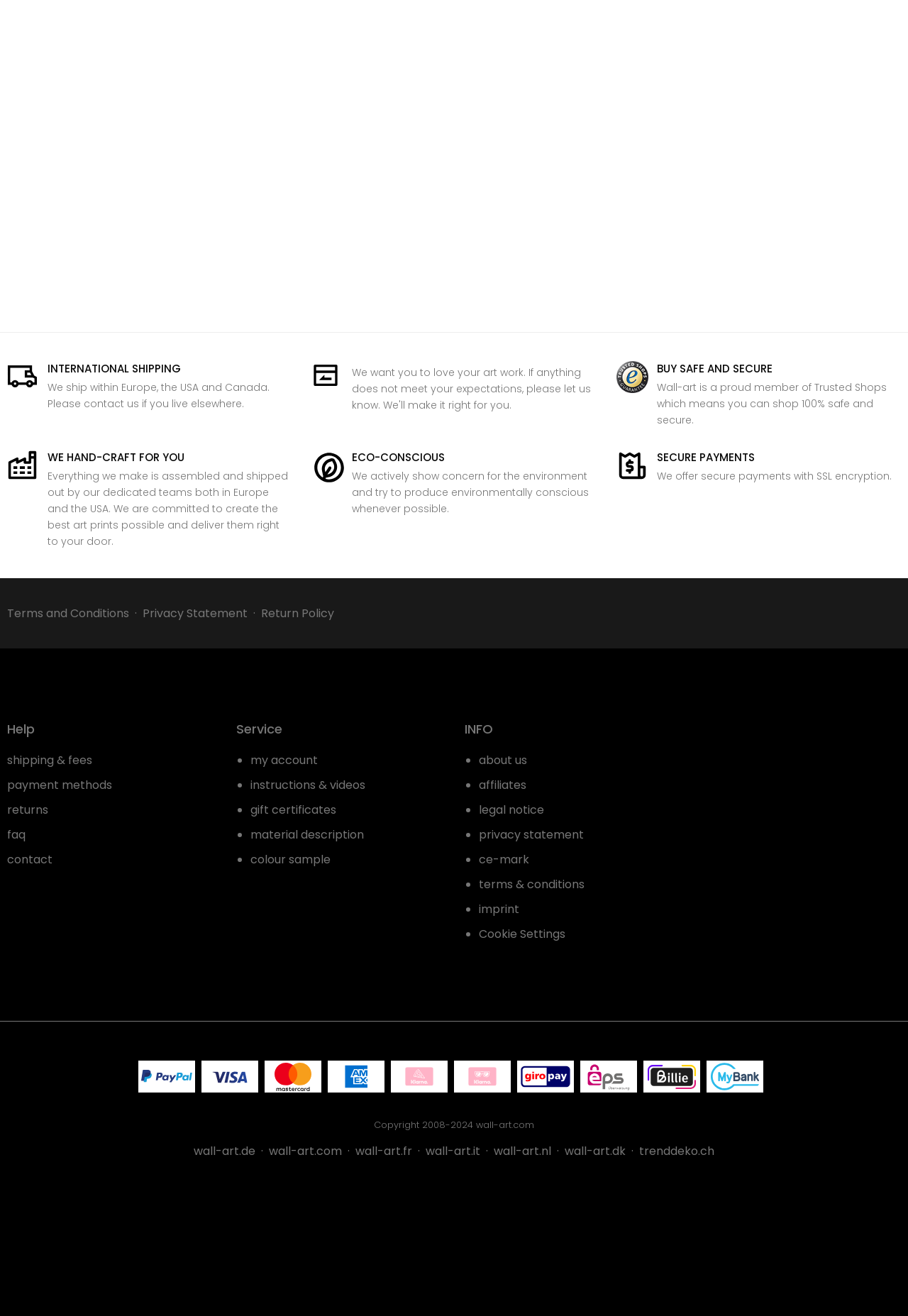What is the name of the organization that ensures safe and secure shopping?
Kindly answer the question with as much detail as you can.

According to the 'BUY SAFE AND SECURE' section, the website is a proud member of Trusted Shops, which means that customers can shop safely and securely on the website.